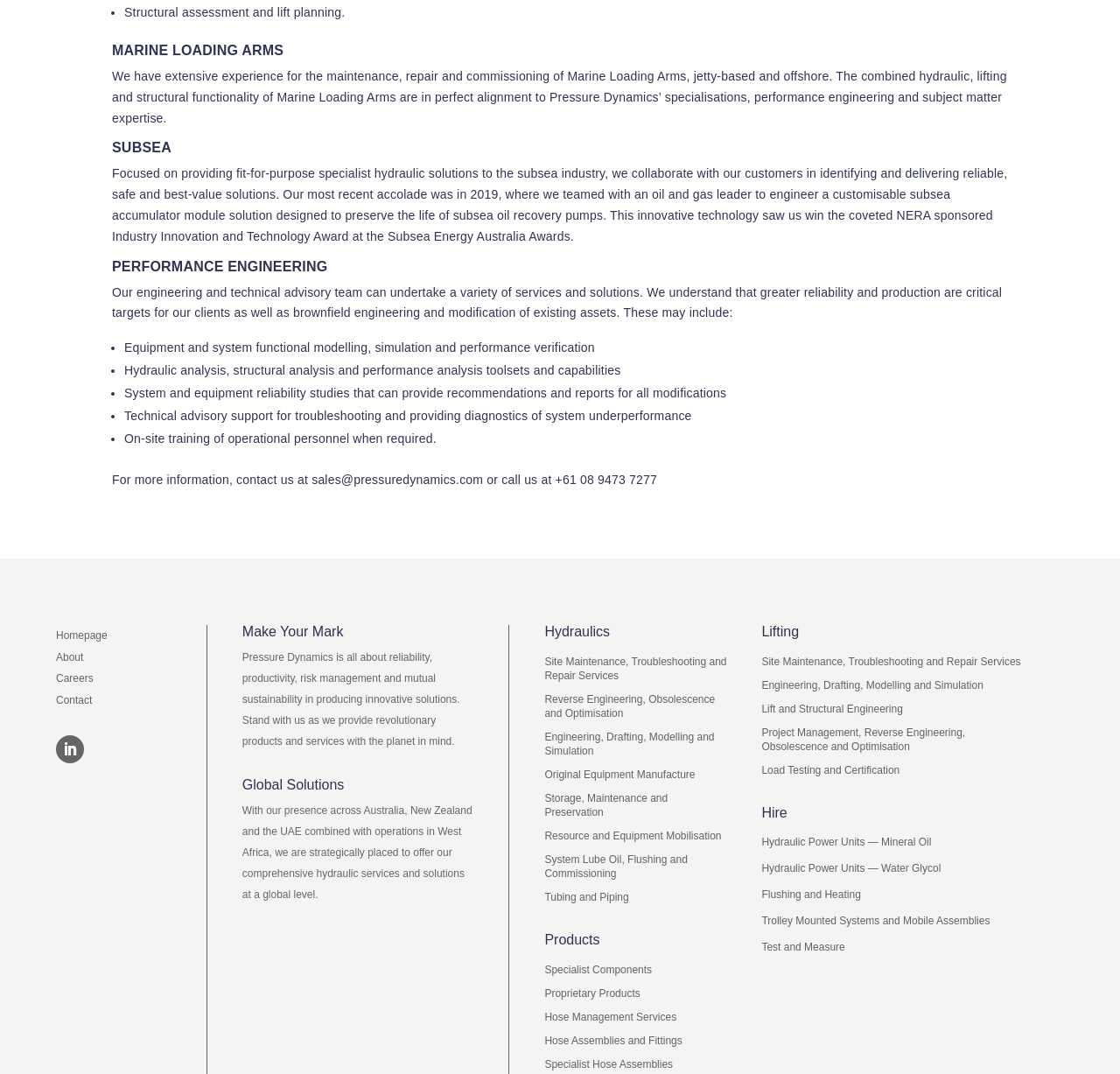Provide a one-word or brief phrase answer to the question:
What type of equipment is mentioned in the 'Lifting' section?

Load testing equipment